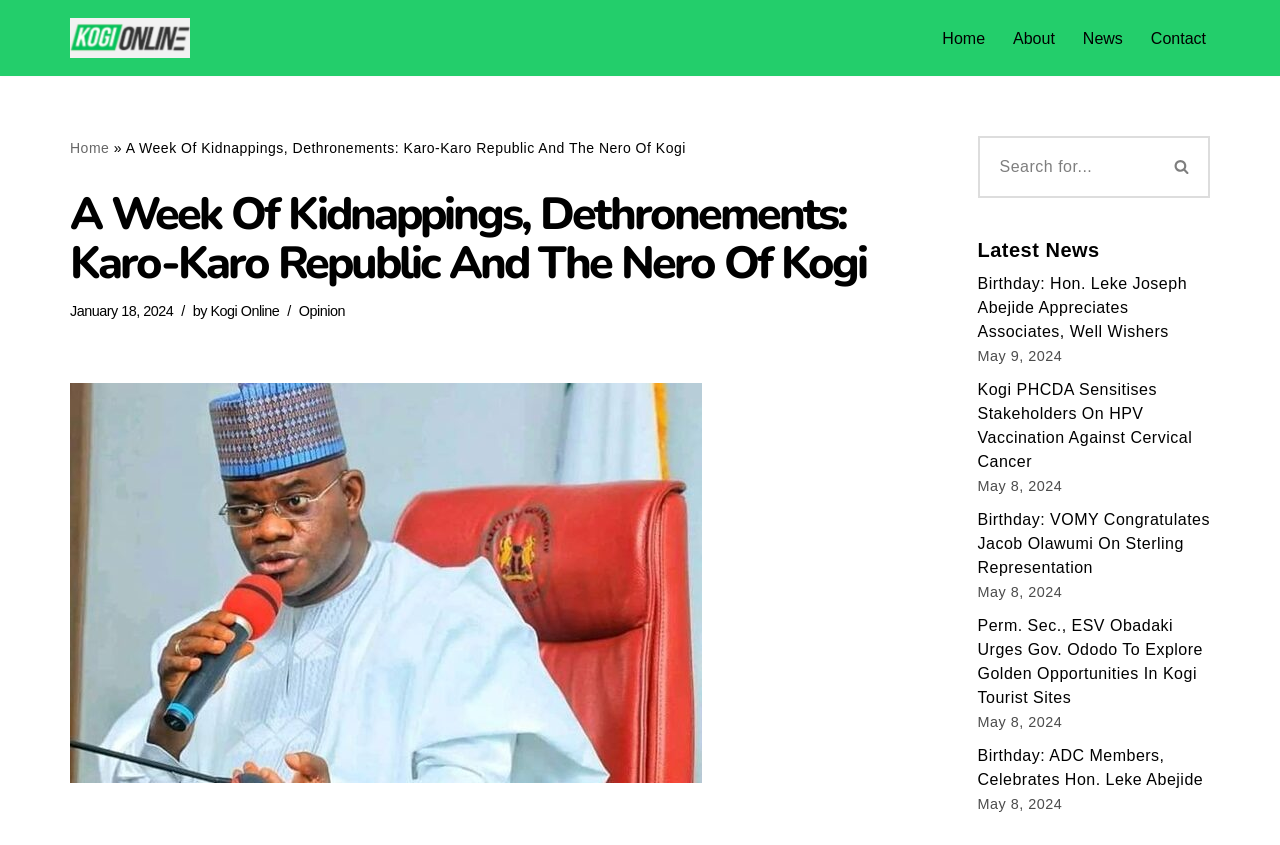Locate the bounding box coordinates of the clickable area needed to fulfill the instruction: "Click on the 'Home' link".

[0.736, 0.029, 0.77, 0.061]